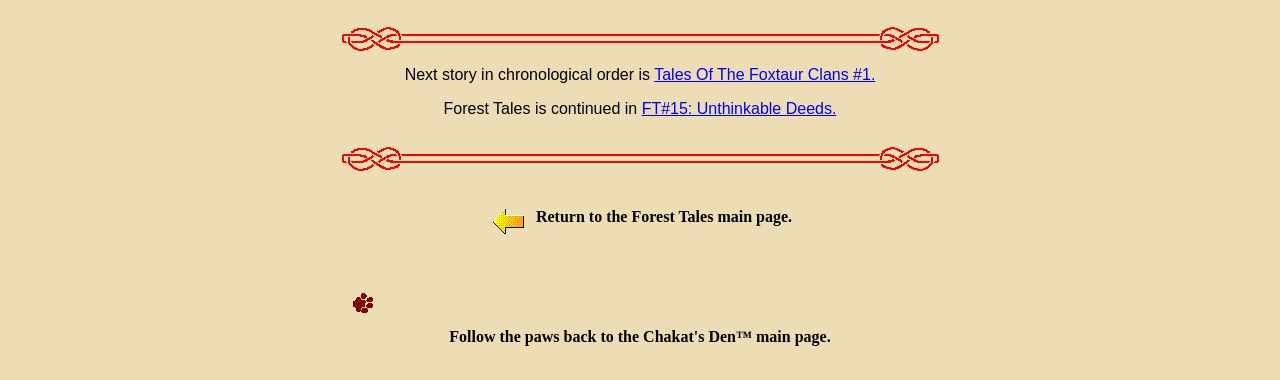Where can I find more stories? Based on the screenshot, please respond with a single word or phrase.

Main Den page